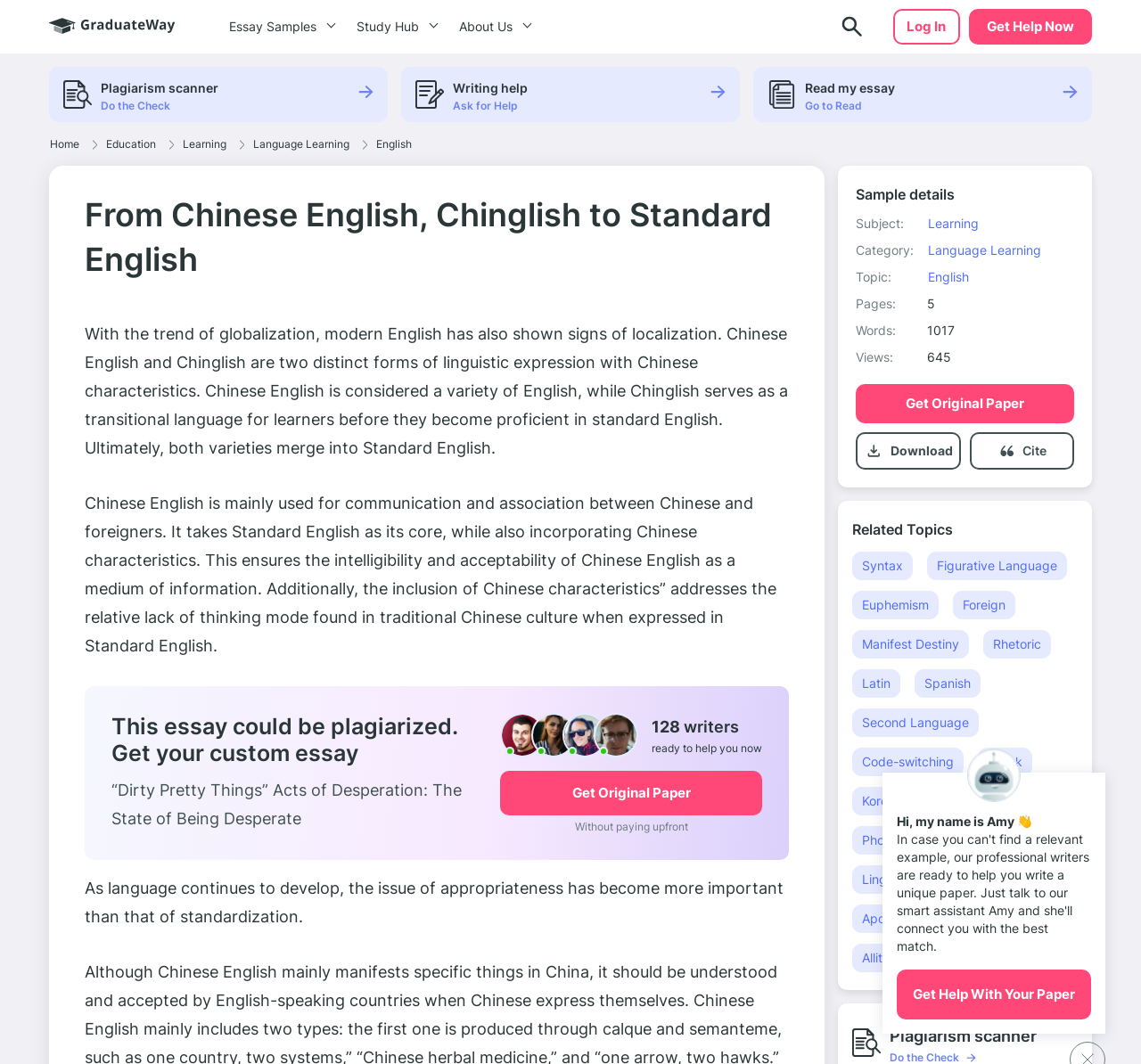Provide the bounding box coordinates of the area you need to click to execute the following instruction: "Click the 'Plagiarism scanner' button".

[0.088, 0.075, 0.191, 0.09]